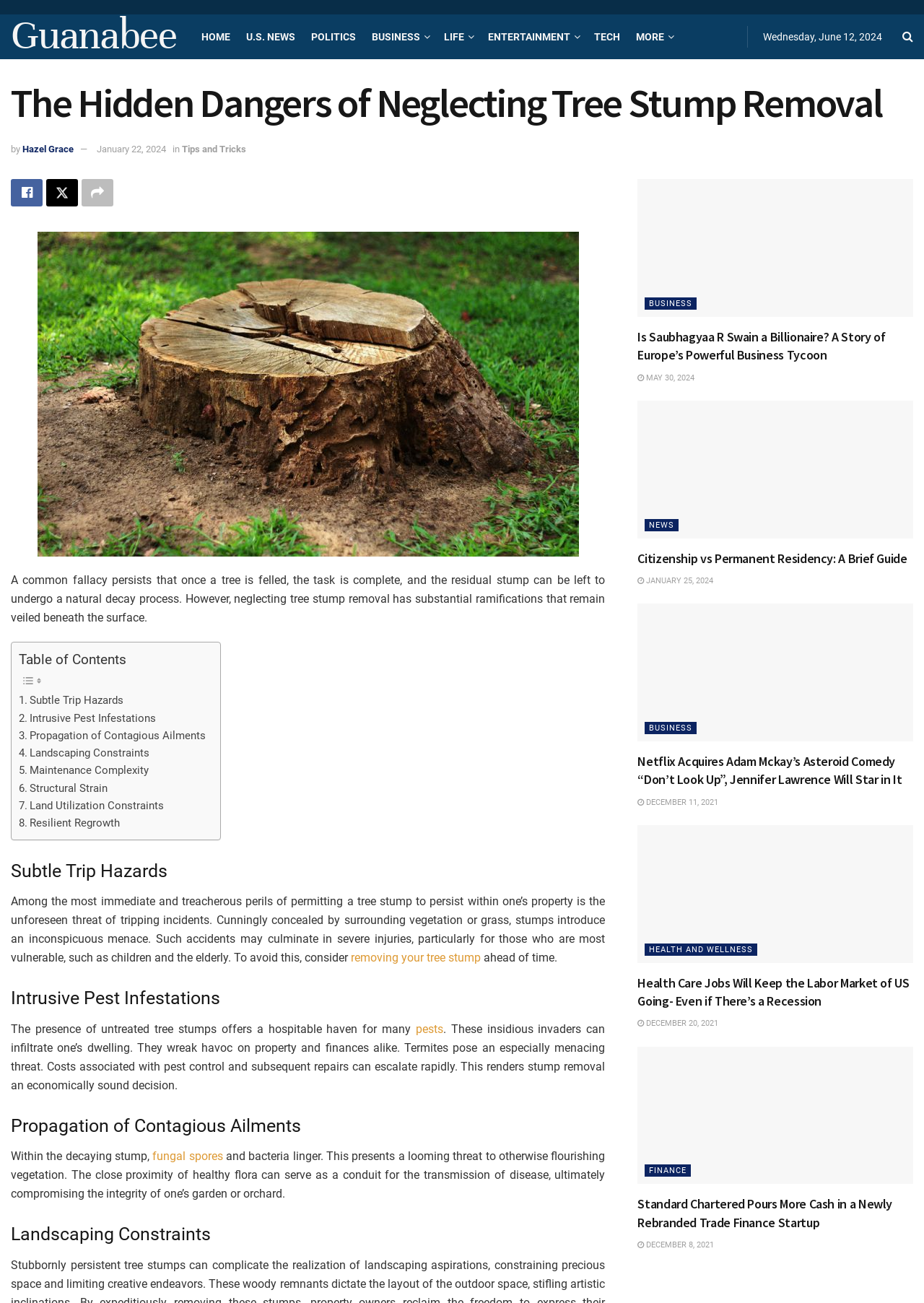Give a one-word or short phrase answer to the question: 
How many articles are listed in the 'MORE' section?

4